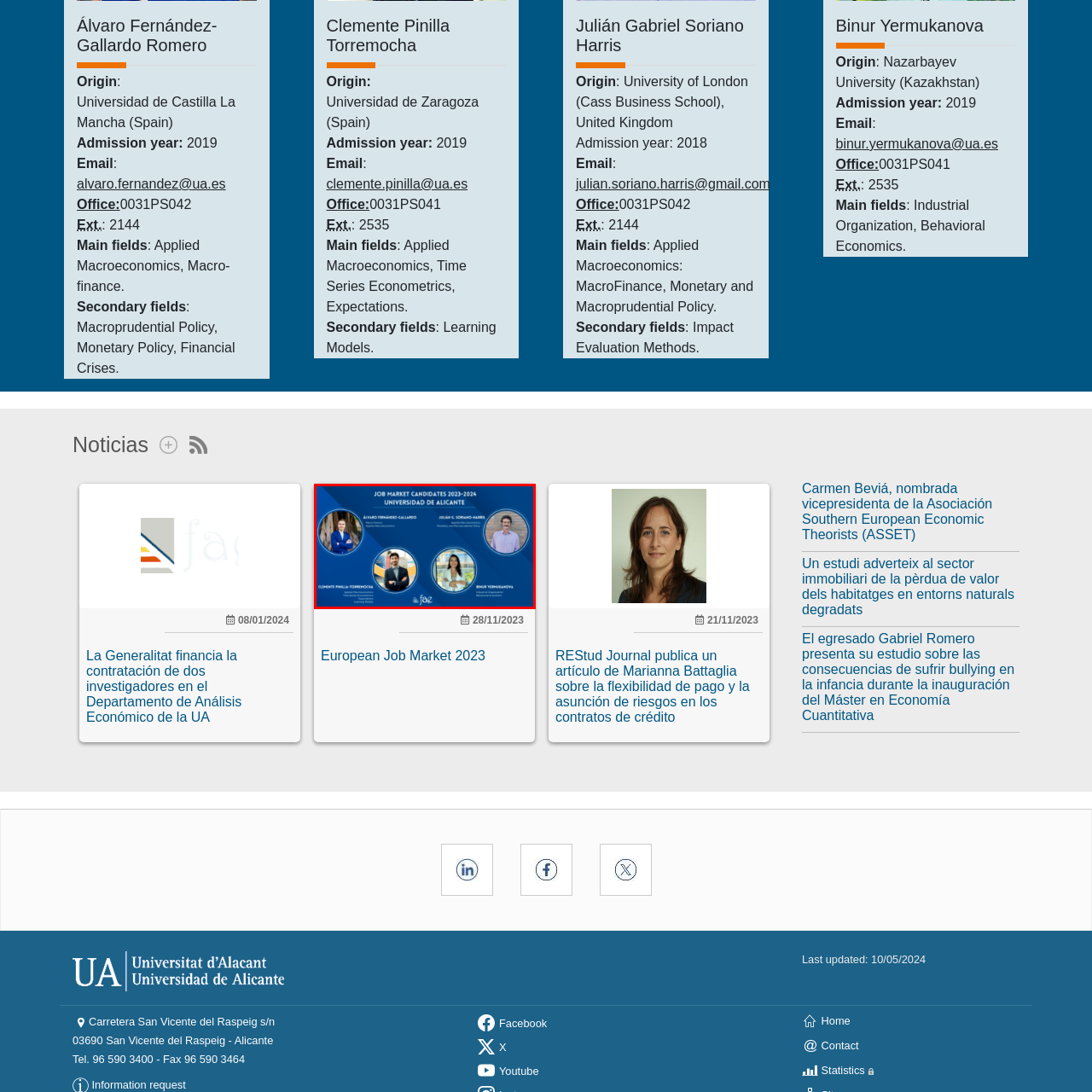Direct your attention to the image marked by the red box and answer the given question using a single word or phrase:
What is the background color of the image?

Blue